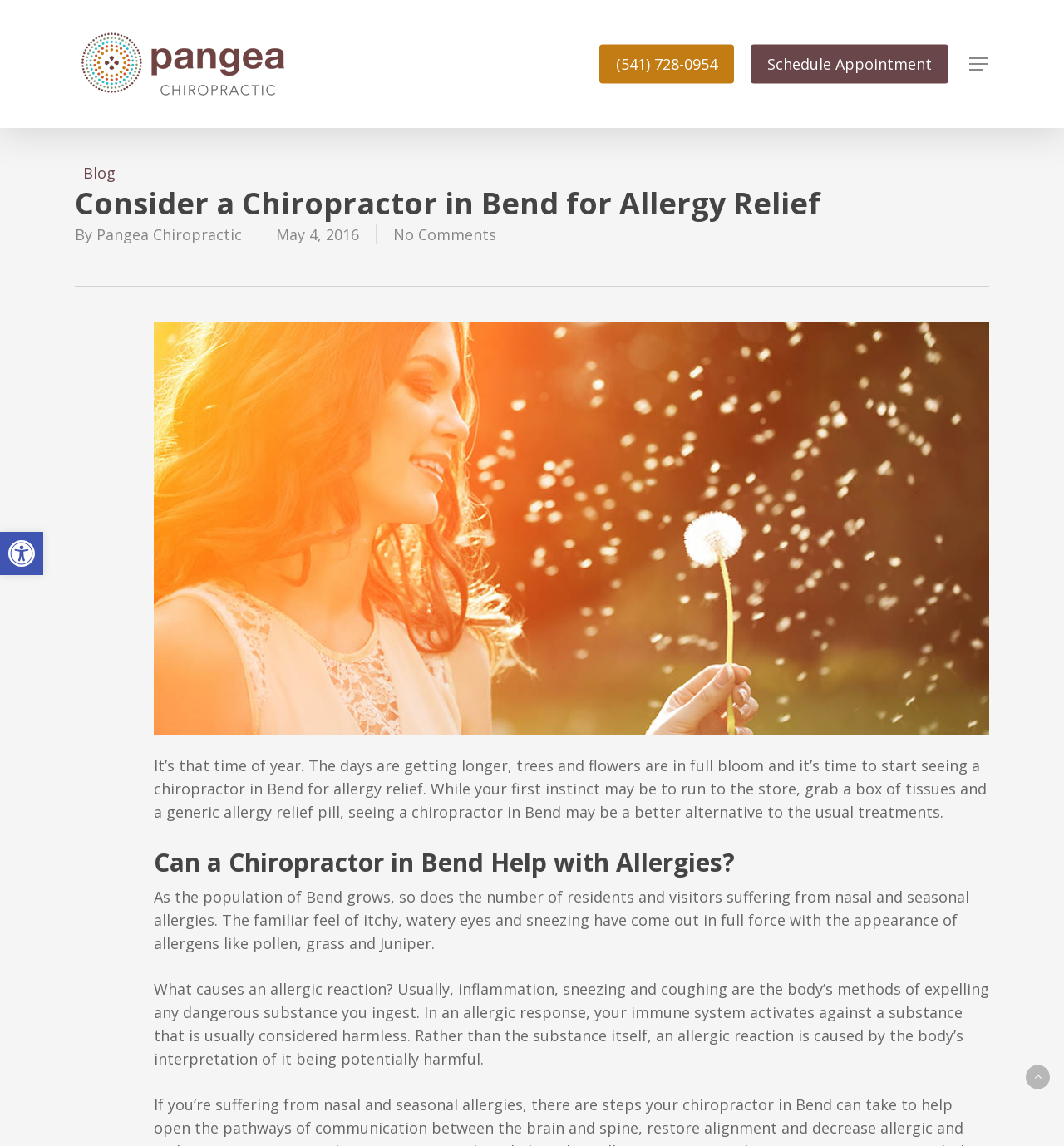Locate the bounding box coordinates of the element's region that should be clicked to carry out the following instruction: "Open the navigation menu". The coordinates need to be four float numbers between 0 and 1, i.e., [left, top, right, bottom].

[0.911, 0.048, 0.93, 0.063]